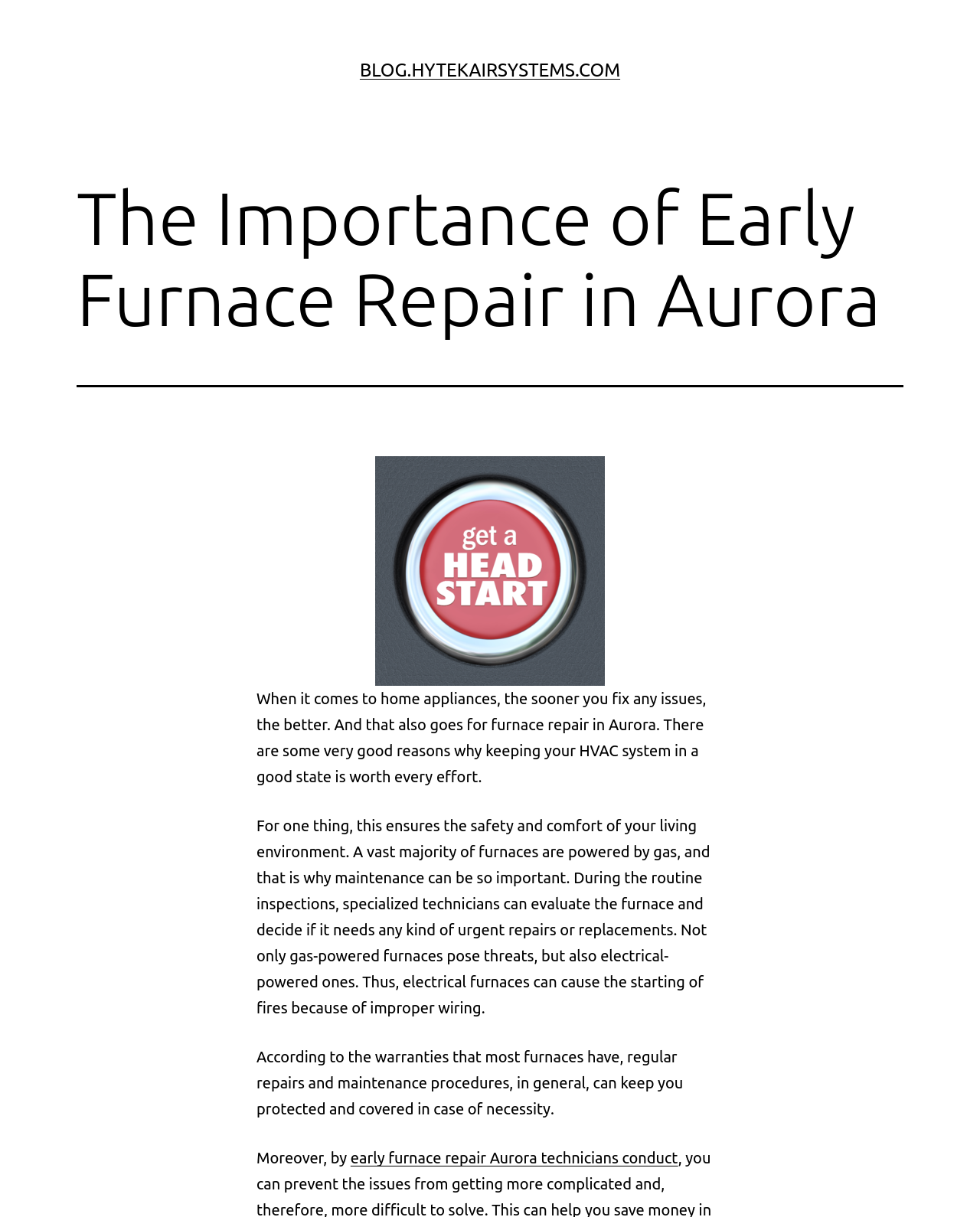What is the benefit of regular repairs and maintenance?
Based on the visual, give a brief answer using one word or a short phrase.

Warranty protection